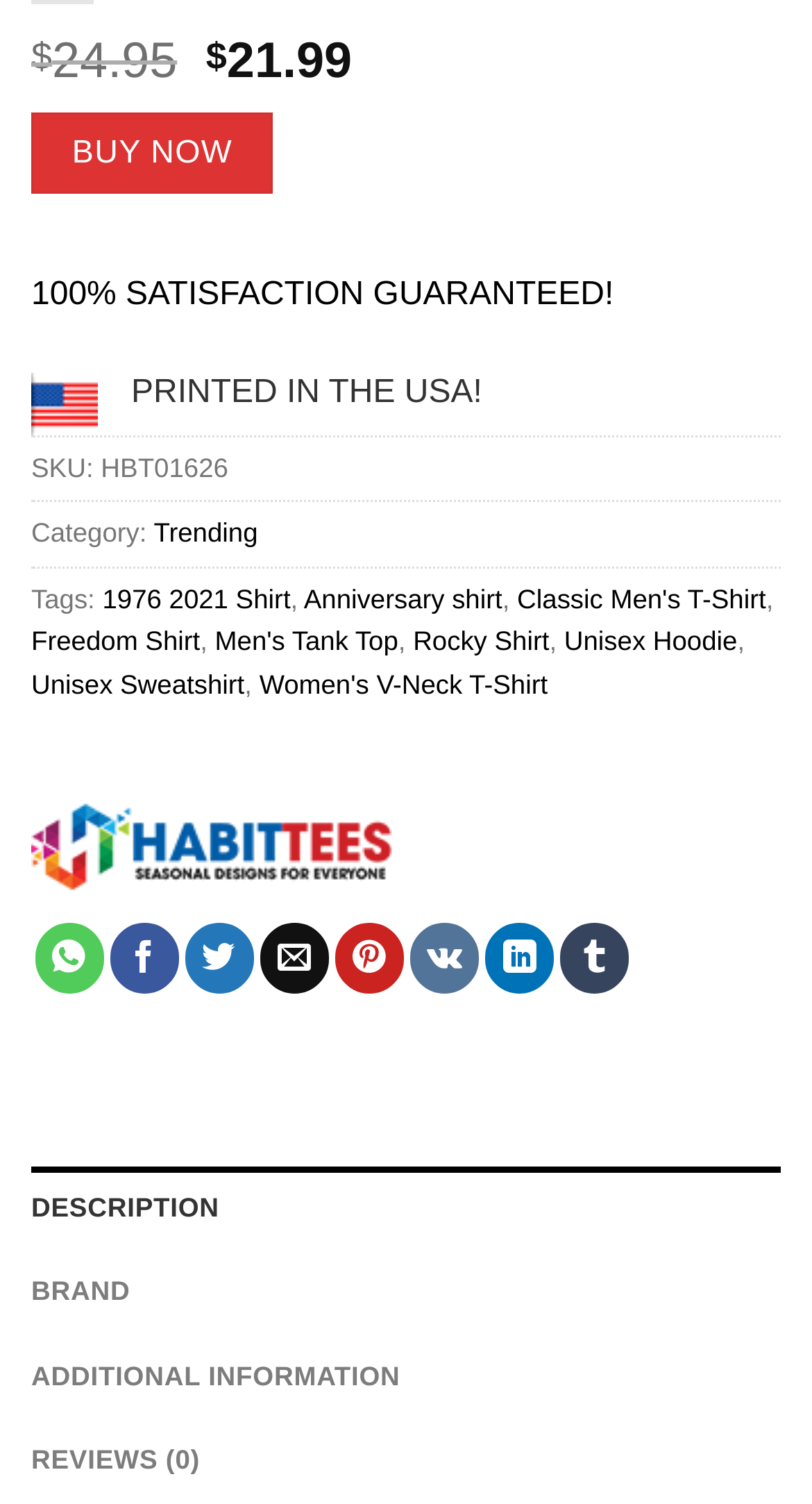Please determine the bounding box coordinates of the area that needs to be clicked to complete this task: 'Click the 'habitteees' link'. The coordinates must be four float numbers between 0 and 1, formatted as [left, top, right, bottom].

[0.038, 0.553, 0.487, 0.577]